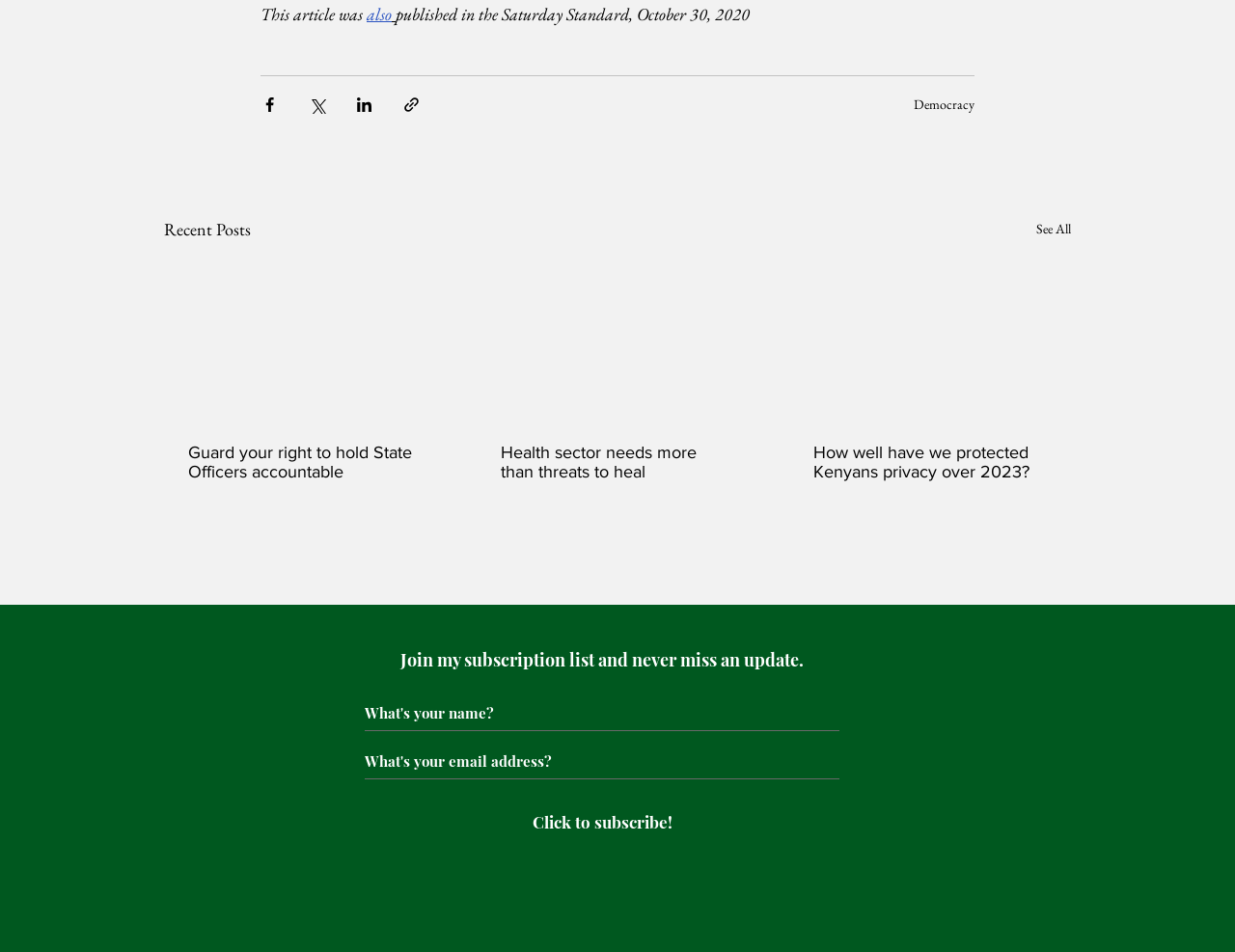What is the purpose of the buttons above the 'Recent Posts' section?
Using the image, provide a detailed and thorough answer to the question.

The buttons above the 'Recent Posts' section are labeled 'Share via Facebook', 'Share via Twitter', 'Share via LinkedIn', and 'Share via link'. These buttons suggest that their purpose is to allow users to share the article on different social media platforms or via a link.